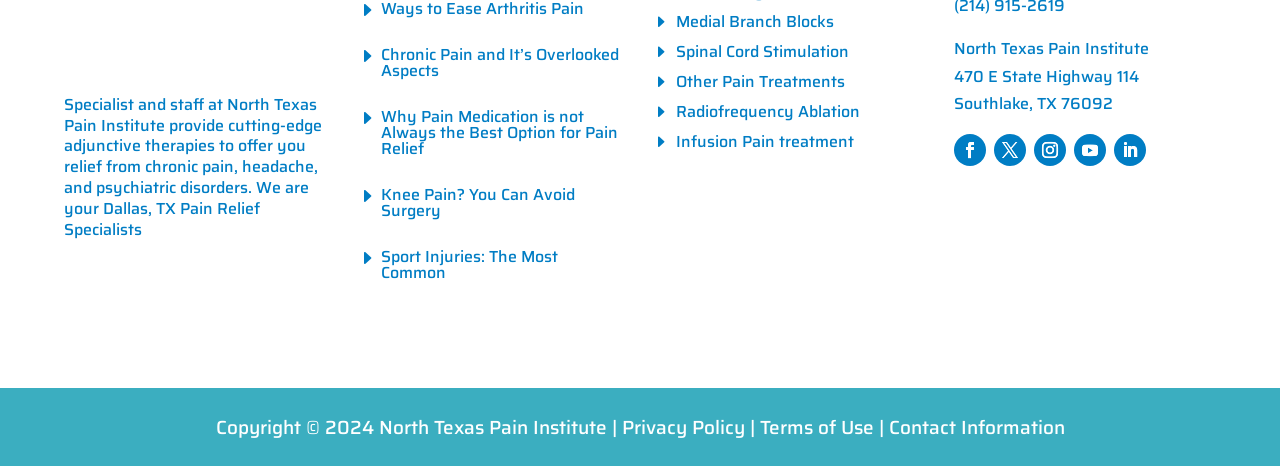What is the address of the pain institute?
Answer with a single word or phrase, using the screenshot for reference.

470 E State Highway 114, Southlake, TX 76092